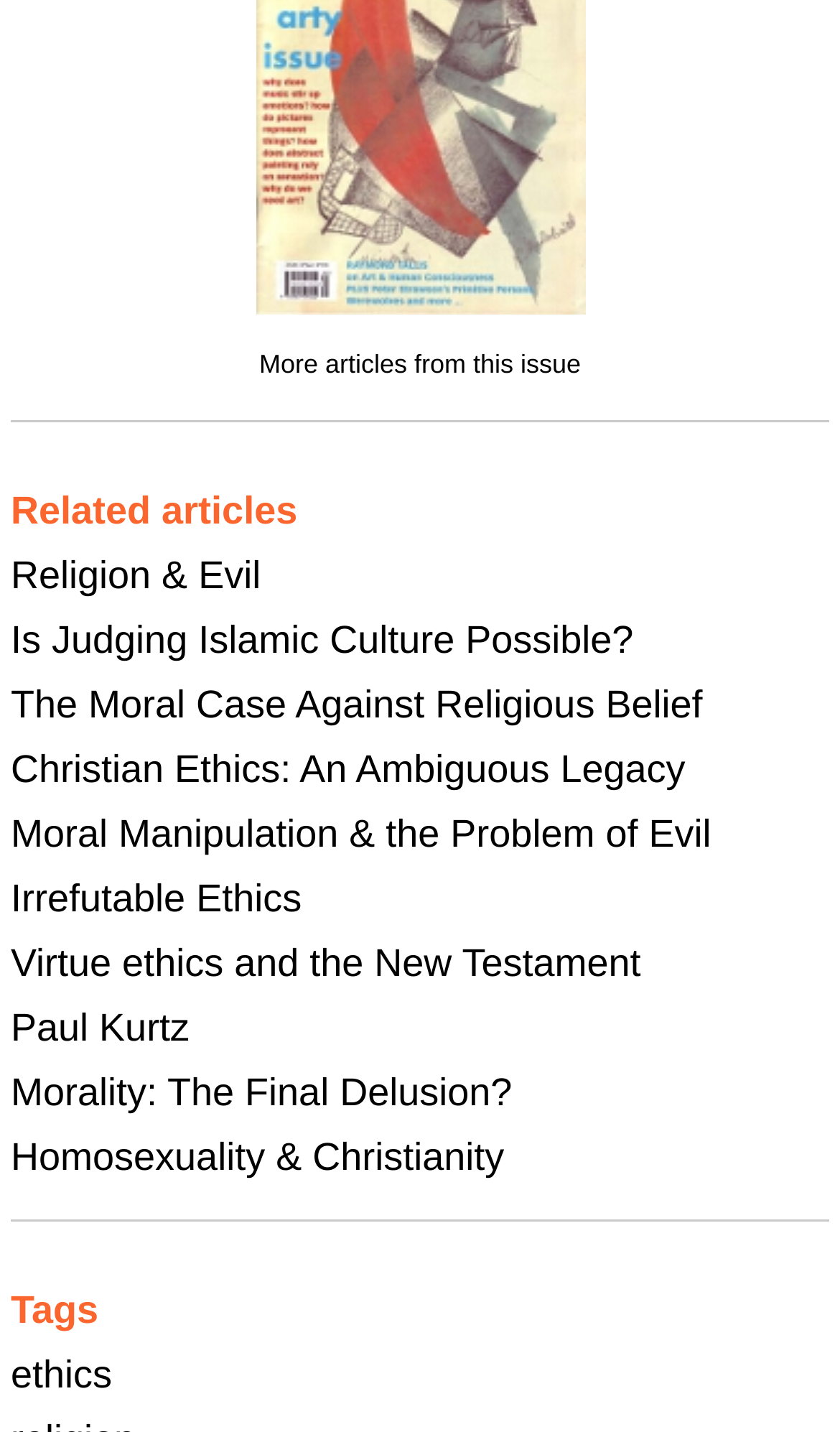What is the title of the current issue?
Based on the visual information, provide a detailed and comprehensive answer.

The title of the current issue can be found by looking at the link element with the text 'Issue 57' which is located at the top of the webpage.